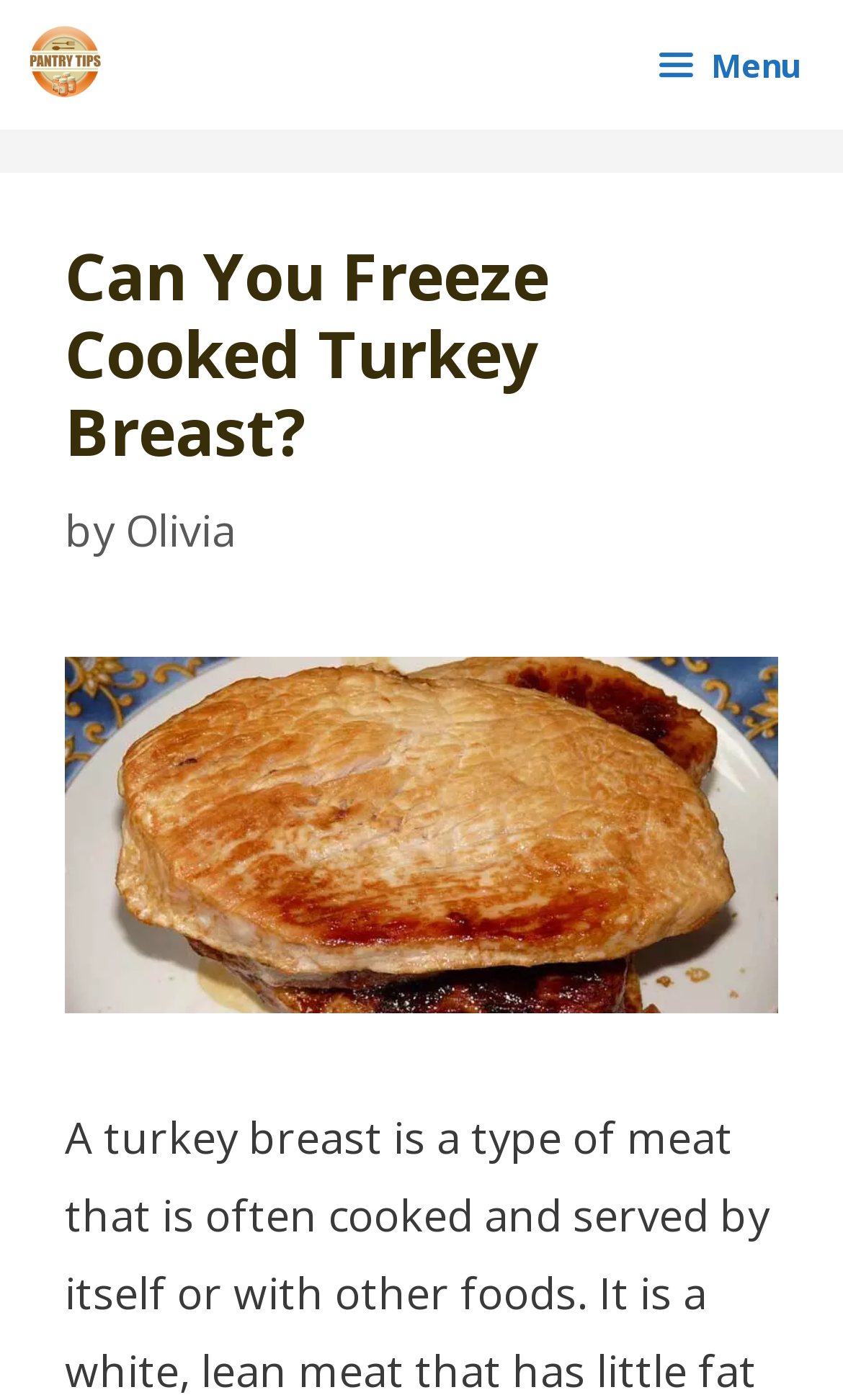Please answer the following question using a single word or phrase: 
Who is the author of the article?

Olivia